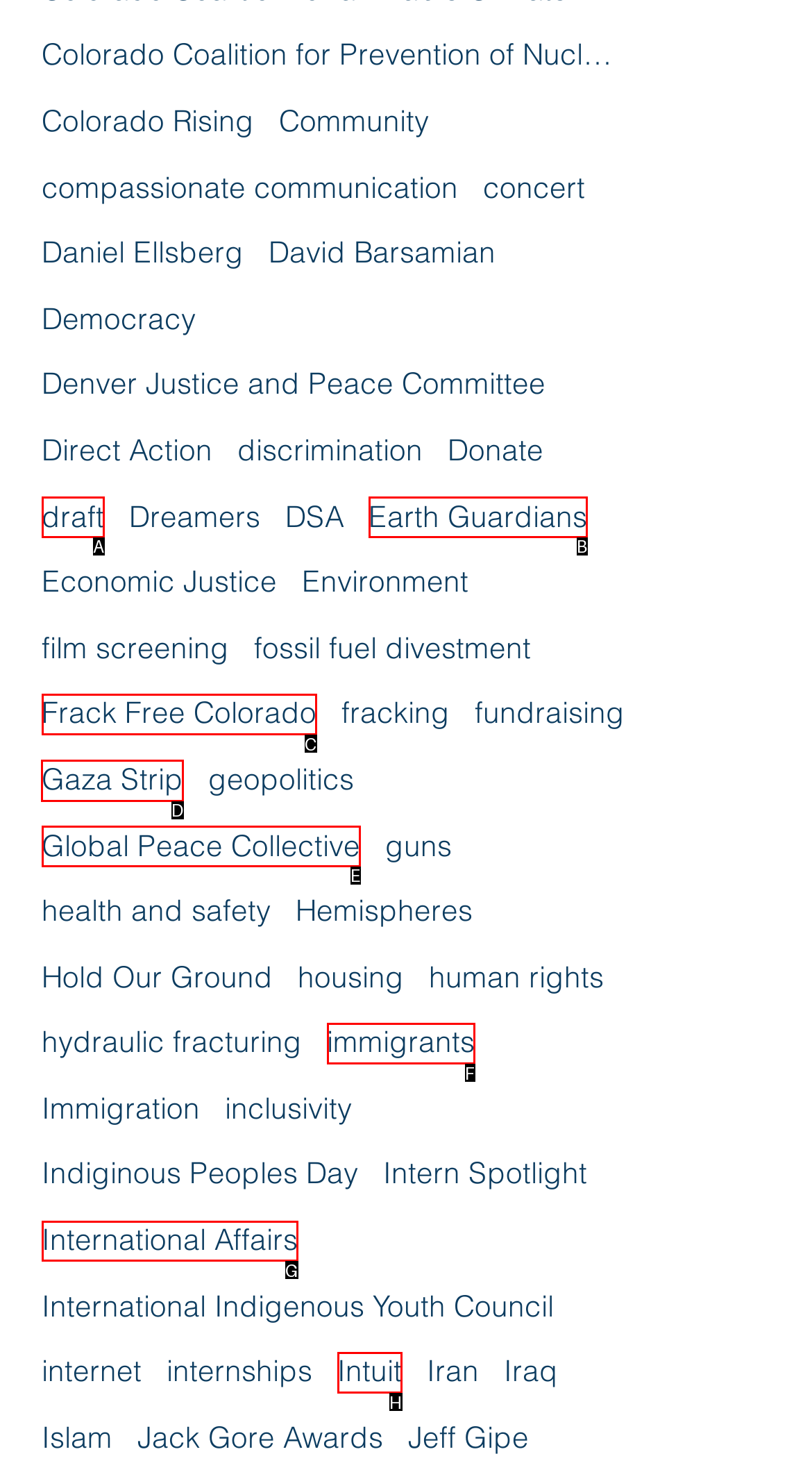Select the HTML element that needs to be clicked to perform the task: Read about the Gaza Strip. Reply with the letter of the chosen option.

D